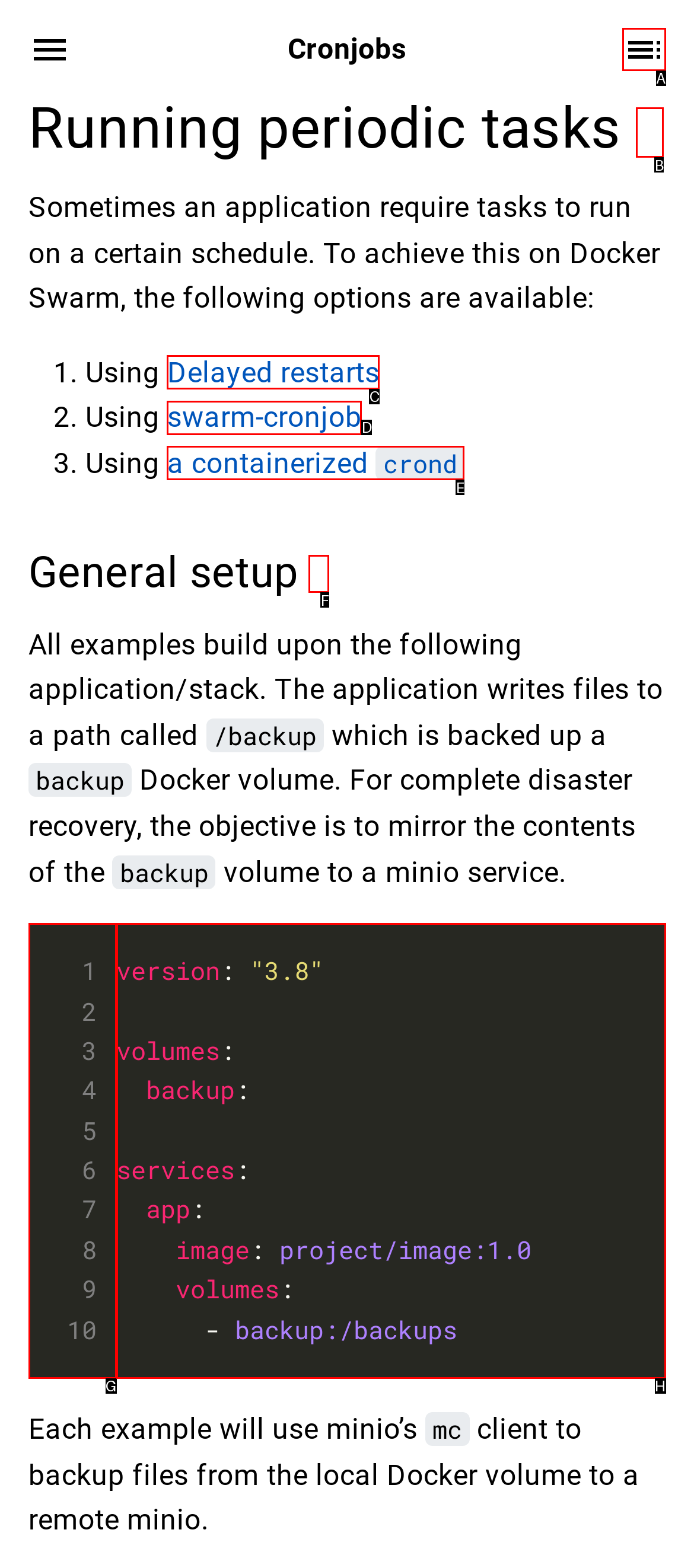Determine which HTML element I should select to execute the task: Click the 'Table of Contents' button
Reply with the corresponding option's letter from the given choices directly.

A